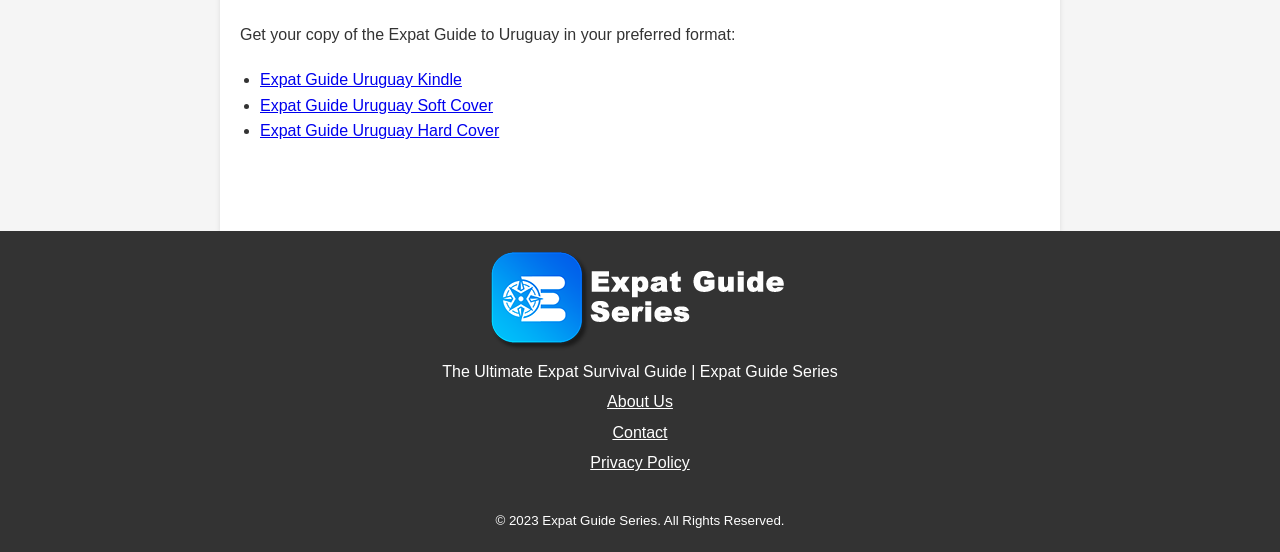Predict the bounding box of the UI element that fits this description: "Expat Guide Uruguay Hard Cover".

[0.203, 0.222, 0.39, 0.252]